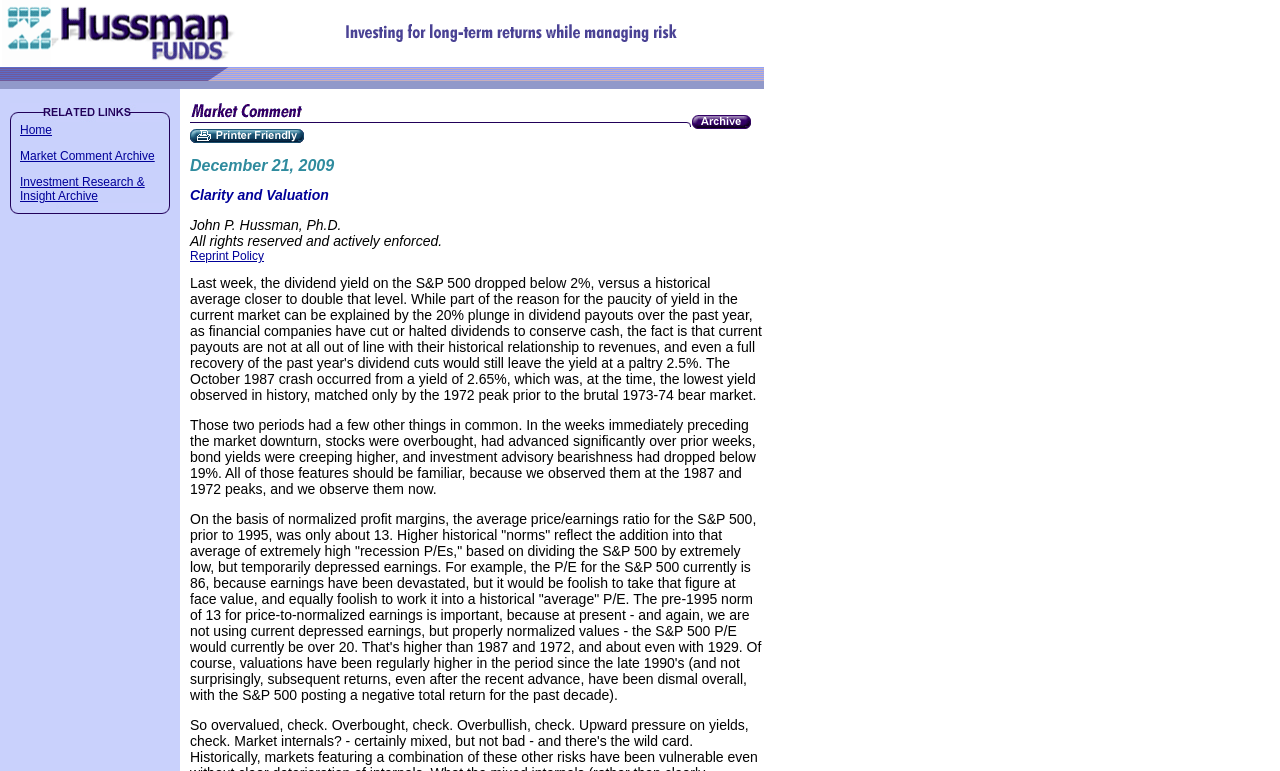What is the name of the author?
Answer the question with as much detail as you can, using the image as a reference.

I found the answer by looking at the webpage content, specifically the section that appears to be the author's information, where it says 'John P. Hussman, Ph.D.'